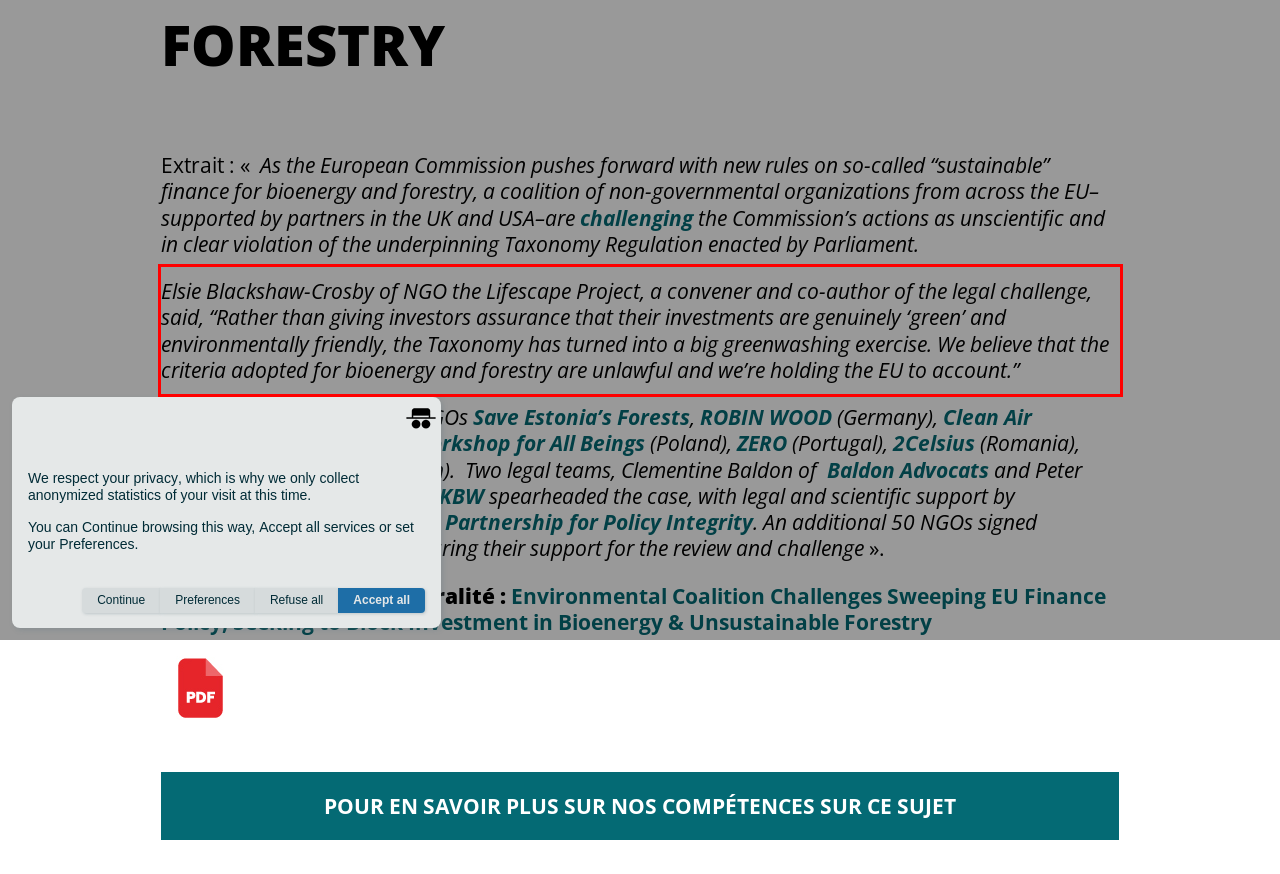Review the screenshot of the webpage and recognize the text inside the red rectangle bounding box. Provide the extracted text content.

Elsie Blackshaw-Crosby of NGO the Lifescape Project, a convener and co-author of the legal challenge, said, “Rather than giving investors assurance that their investments are genuinely ‘green’ and environmentally friendly, the Taxonomy has turned into a big greenwashing exercise. We believe that the criteria adopted for bioenergy and forestry are unlawful and we’re holding the EU to account.”